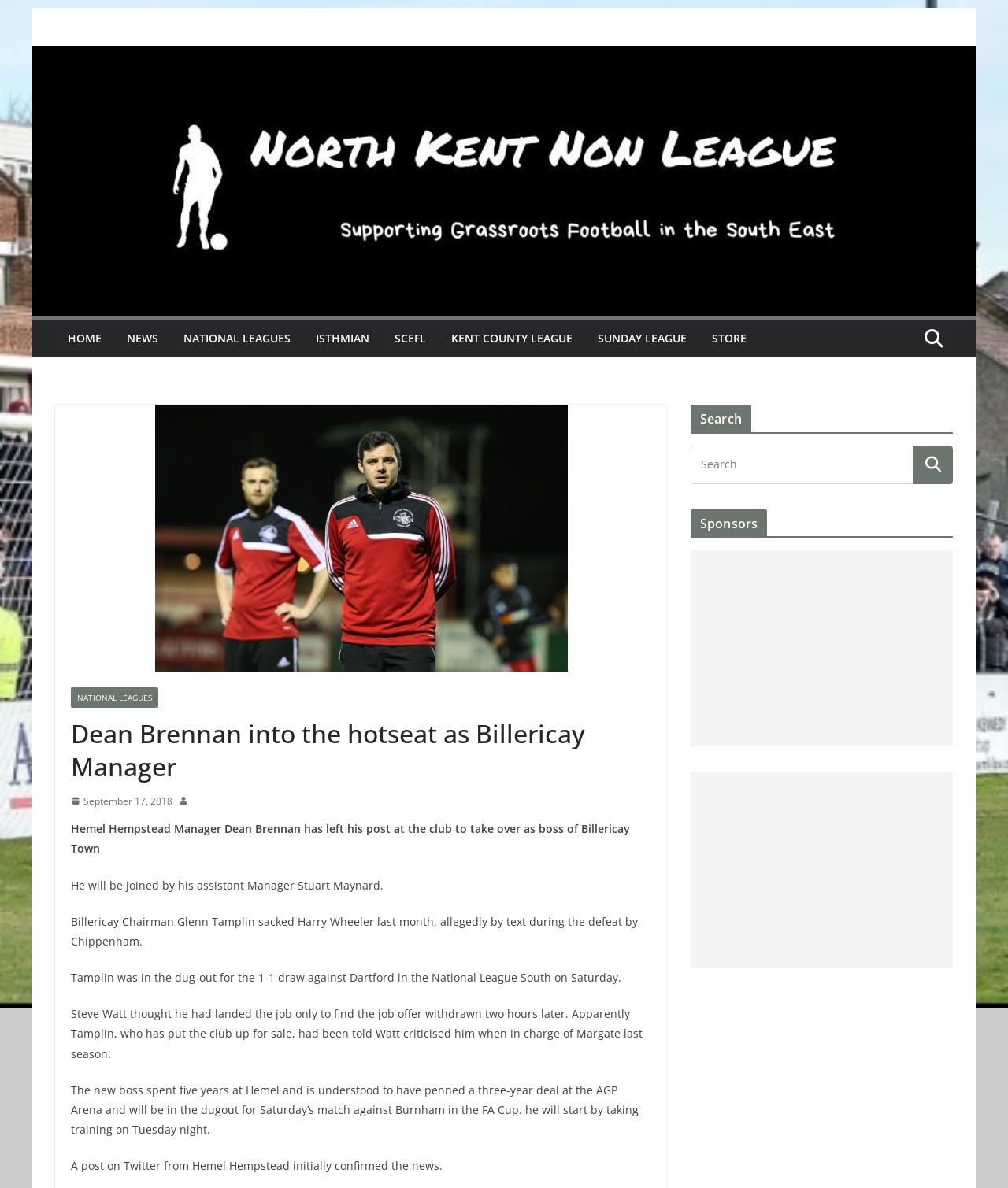Offer an extensive depiction of the webpage and its key elements.

The webpage is about Dean Brennan, the former Hemel Hempstead Manager, who has taken over as the boss of Billericay Town. At the top left of the page, there is a link to "Skip to content". Next to it, there is a link to "North Kent Non League" with an accompanying image. 

Below these links, there is a navigation menu with 8 links: "HOME", "NEWS", "NATIONAL LEAGUES", "ISTHMIAN", "SCEFL", "KENT COUNTY LEAGUE", "SUNDAY LEAGUE", and "STORE". 

The main content of the page is divided into two sections. On the left side, there is a header section with a heading that reads "Dean Brennan into the hotseat as Billericay Manager". Below the header, there is a link to the date "September 17, 2018", accompanied by a small image and a time indicator. 

On the right side, there are five paragraphs of text that provide more information about Dean Brennan's move to Billericay Town. The text explains that Brennan has left his post at Hemel Hempstead to take over as boss of Billericay Town, and will be joined by his assistant Manager Stuart Maynard. It also mentions the circumstances surrounding the departure of the previous Billericay Town manager, Harry Wheeler, and the brief involvement of Steve Watt as a potential replacement.

At the bottom right of the page, there are three complementary sections. The first section has a heading "Search" with a search box and a search button. The second section has a heading "Sponsors" with an advertisement iframe. The third section also has an advertisement iframe.